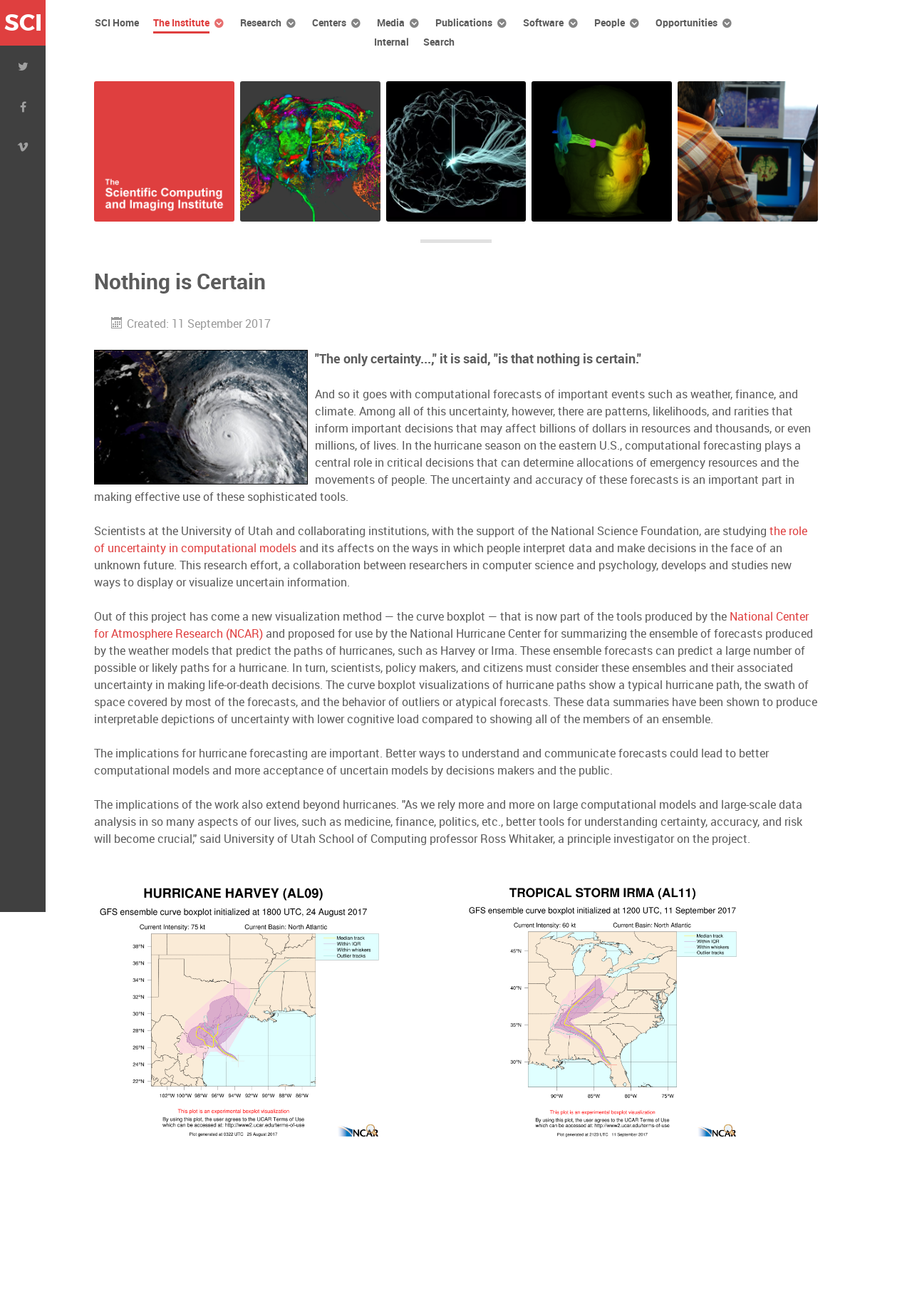What is the name of the institute?
Using the visual information, respond with a single word or phrase.

SCI Institute